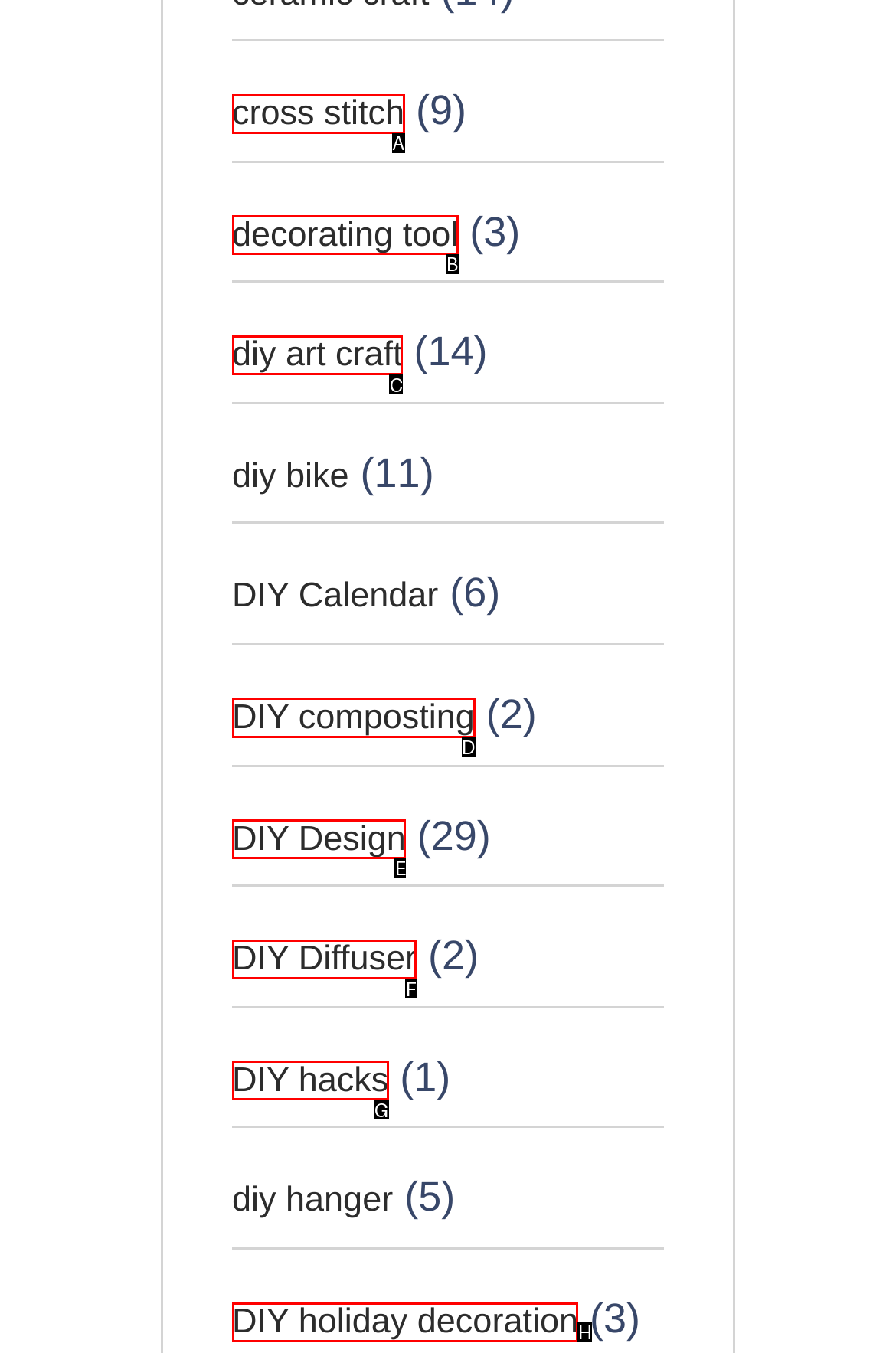Please indicate which option's letter corresponds to the task: explore diy composting by examining the highlighted elements in the screenshot.

D